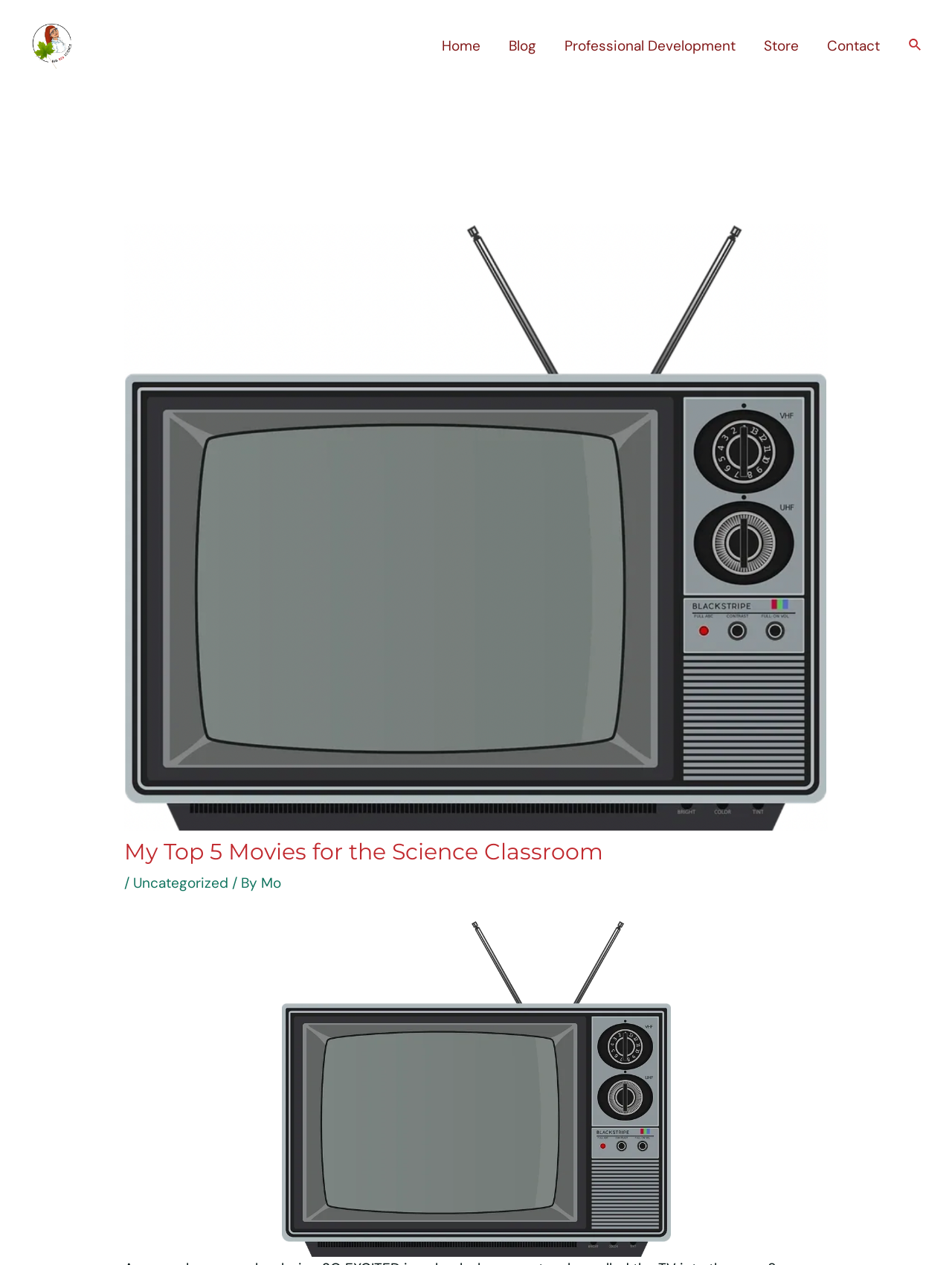Bounding box coordinates are specified in the format (top-left x, top-left y, bottom-right x, bottom-right y). All values are floating point numbers bounded between 0 and 1. Please provide the bounding box coordinate of the region this sentence describes: alt="Big Red Science"

[0.031, 0.028, 0.078, 0.043]